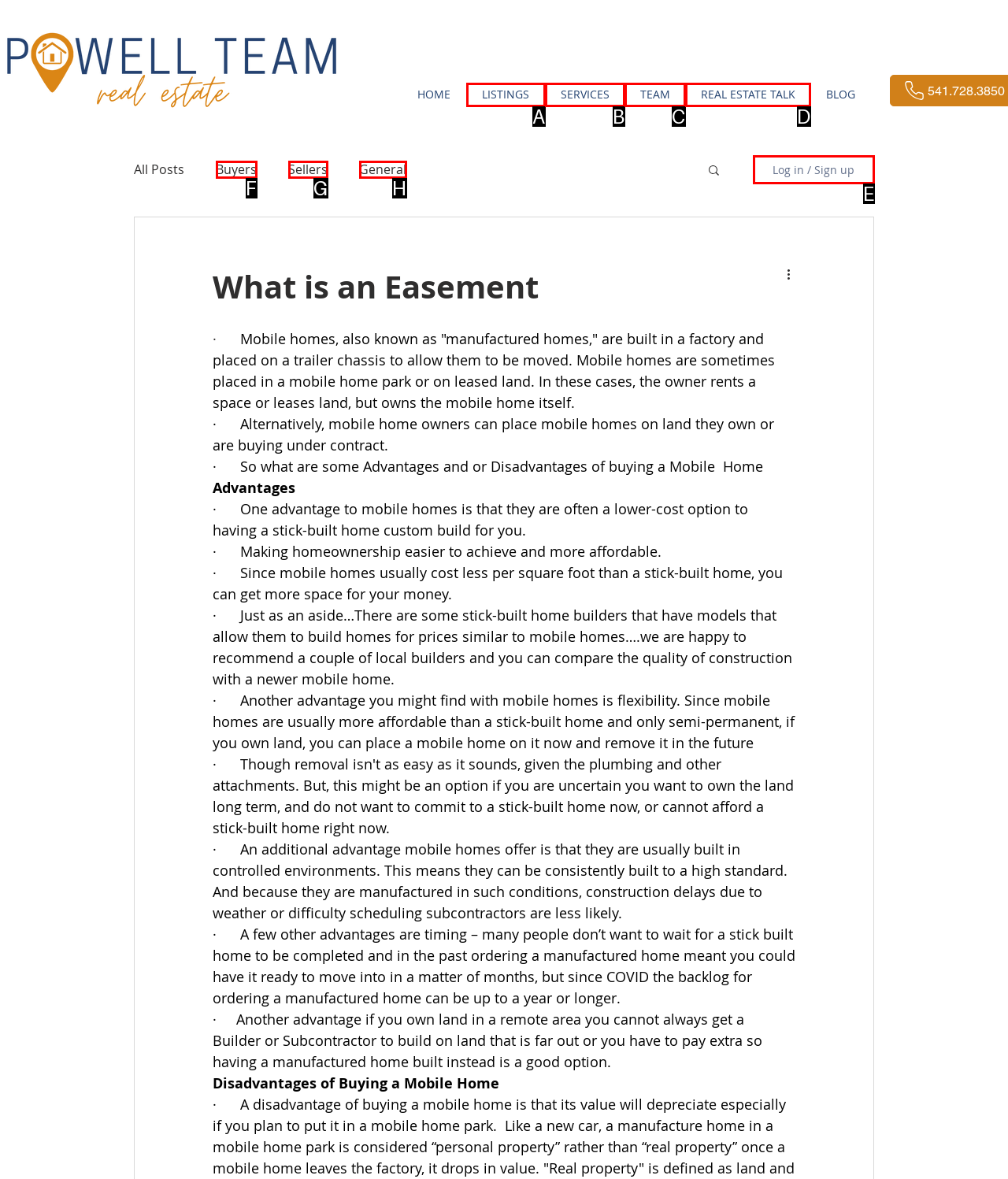Find the HTML element that matches the description provided: REAL ESTATE TALK
Answer using the corresponding option letter.

D